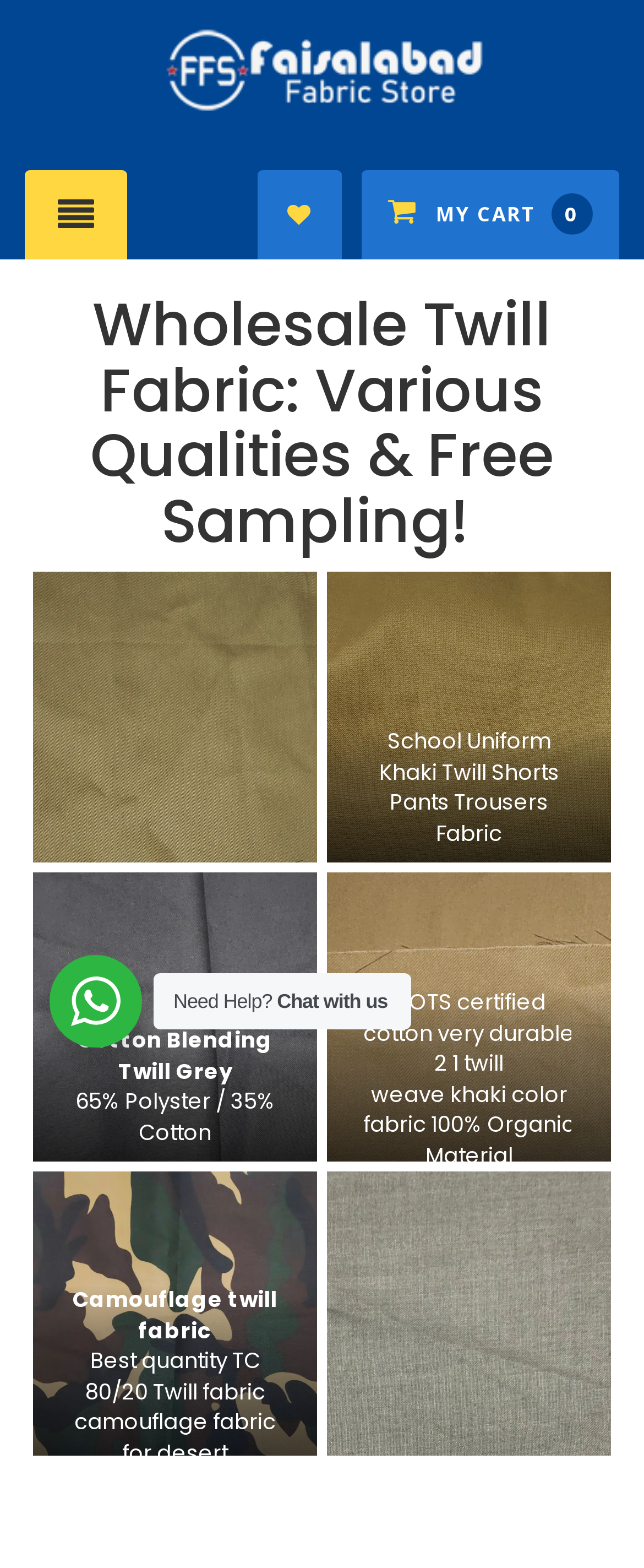Please answer the following question using a single word or phrase: What is the material of the 'School Uniform Khaki Twill Shorts Pants Trousers Fabric'?

Poly twill